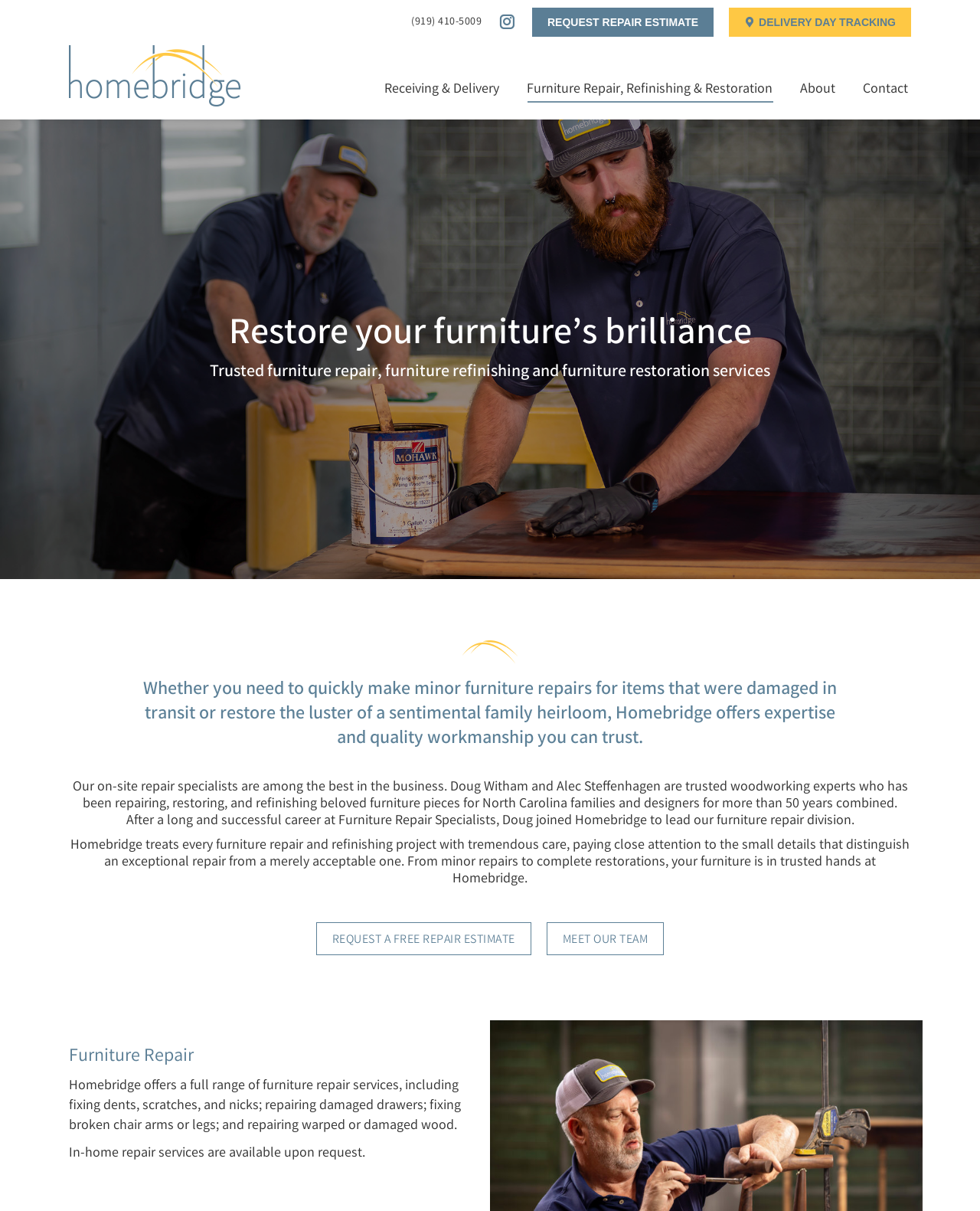Indicate the bounding box coordinates of the clickable region to achieve the following instruction: "Learn about furniture repair services."

[0.07, 0.865, 0.473, 0.882]